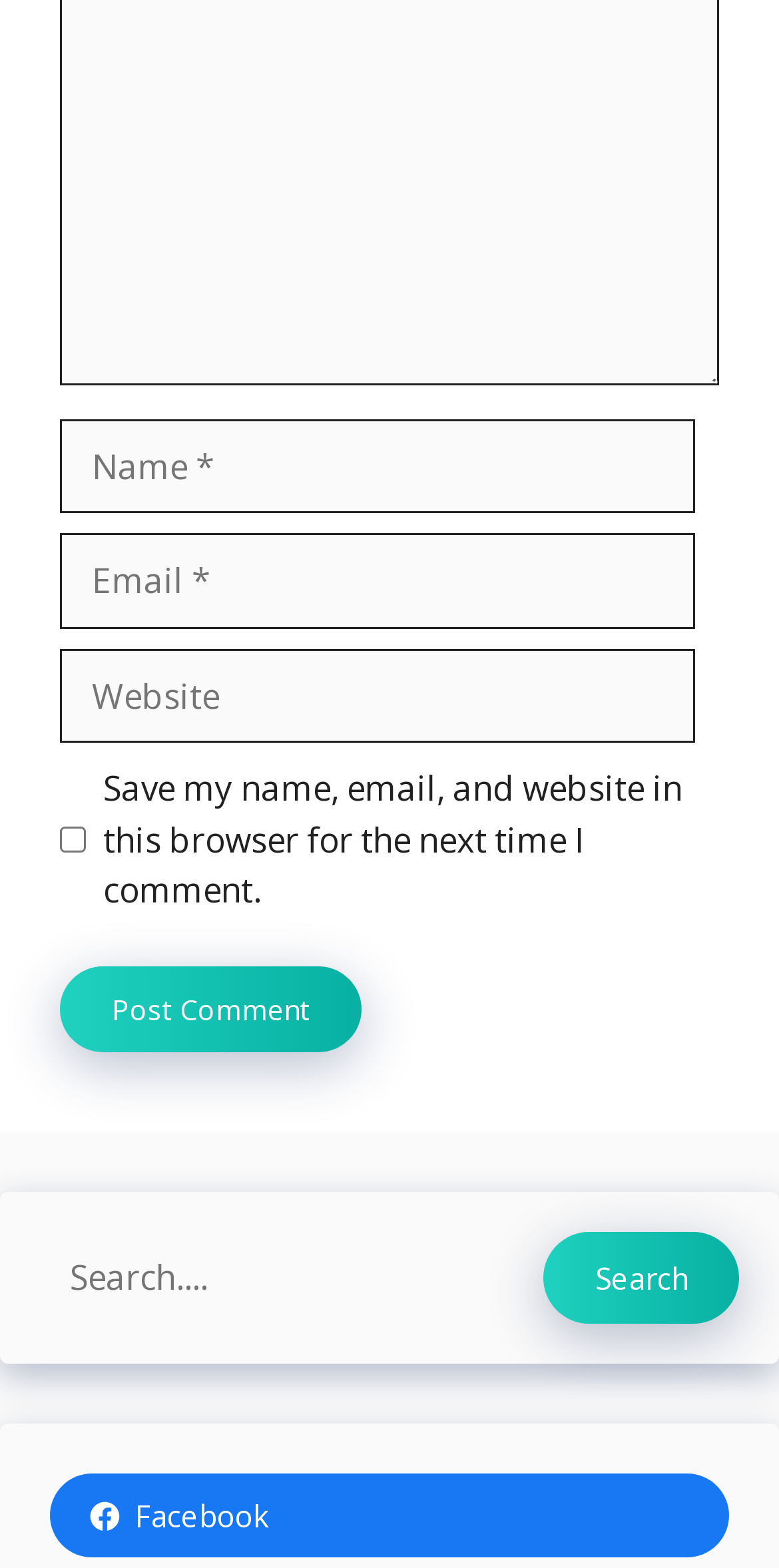What is the function of the button at the bottom?
Using the details shown in the screenshot, provide a comprehensive answer to the question.

The button is located at the bottom of the webpage, below the textboxes and checkbox. Its label is 'Post Comment', suggesting that it is used to submit the user's comment.